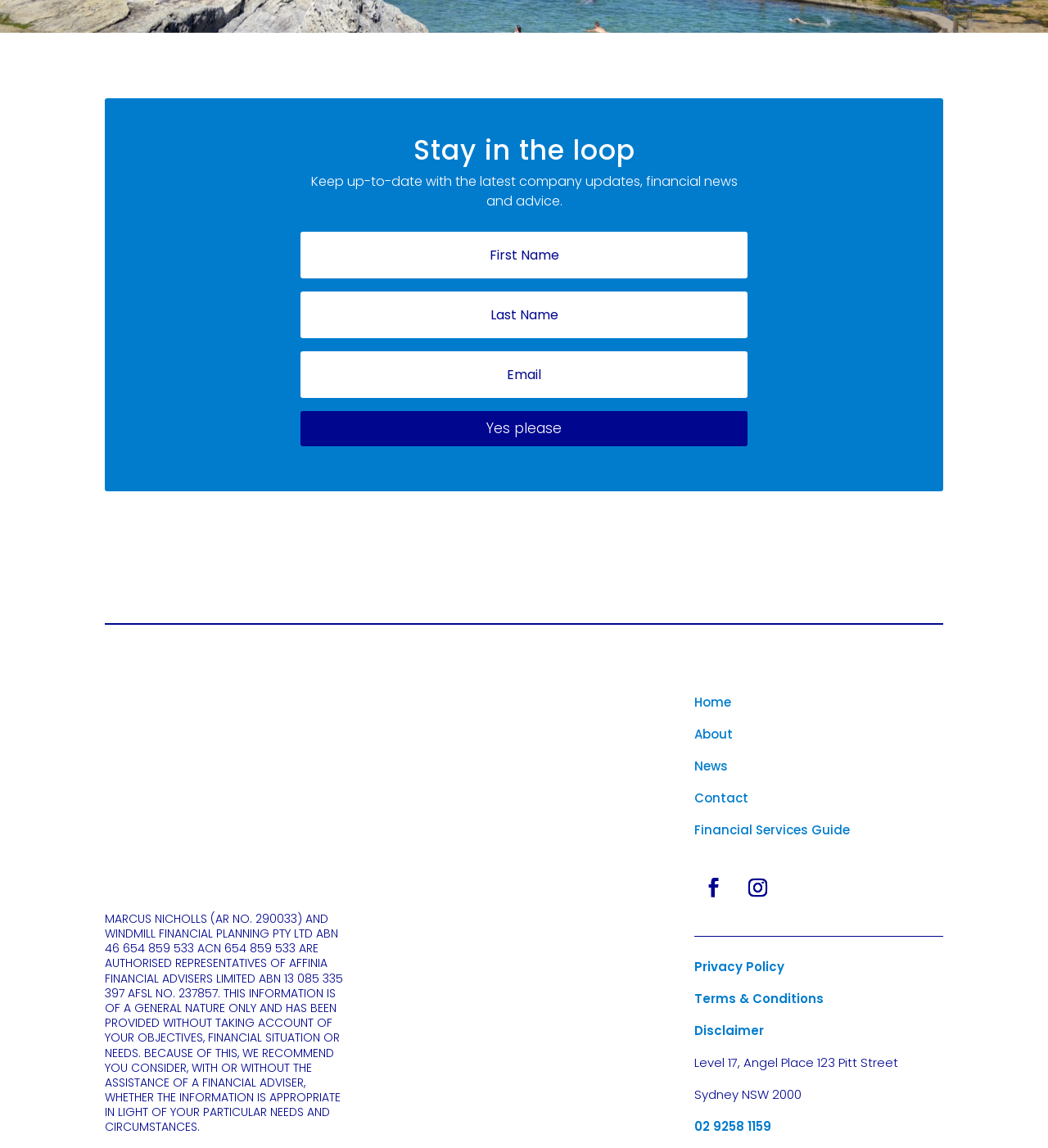Identify the bounding box of the HTML element described as: "Contact".

[0.663, 0.687, 0.714, 0.702]